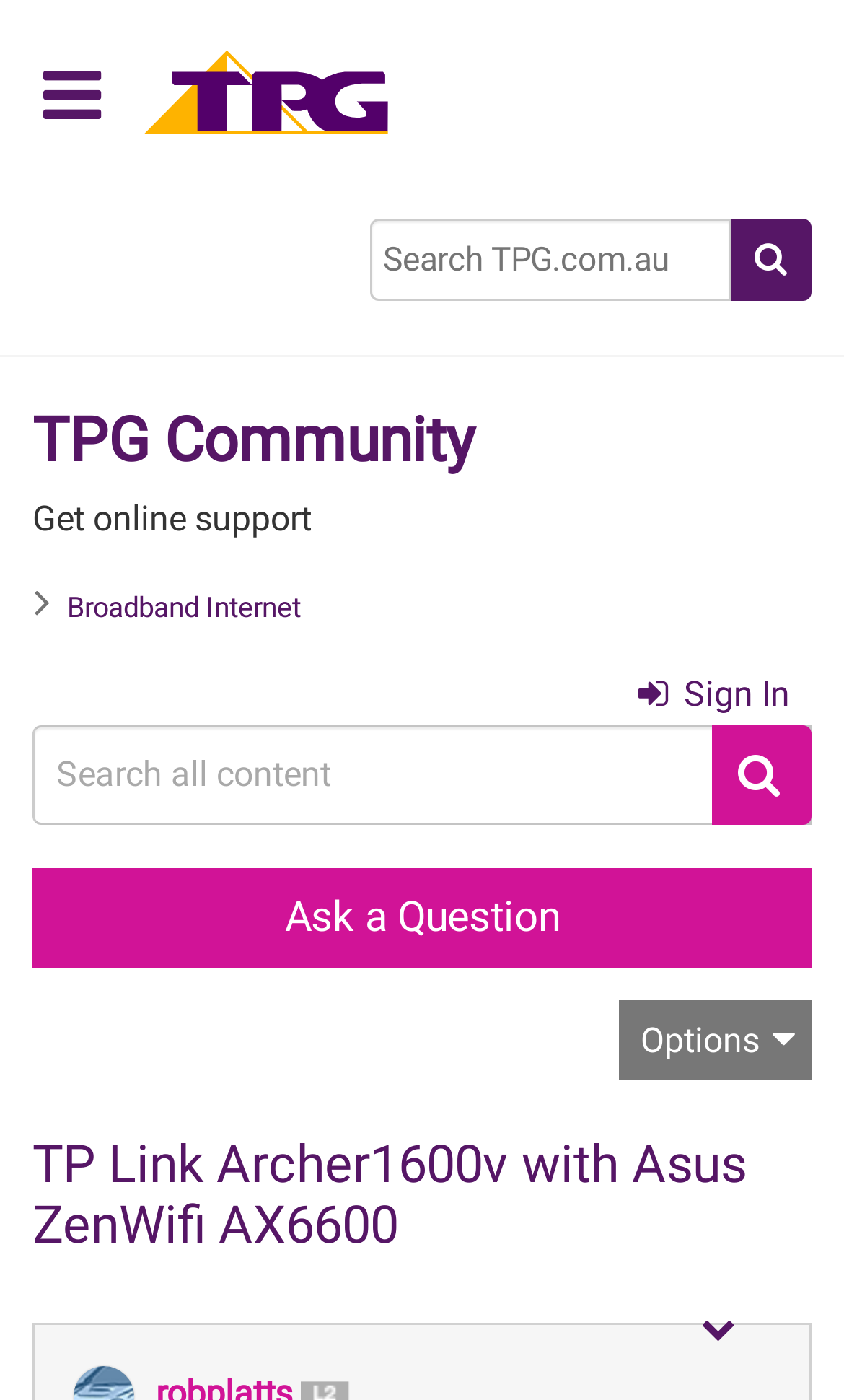Please provide the bounding box coordinates for the element that needs to be clicked to perform the following instruction: "Go to home page". The coordinates should be given as four float numbers between 0 and 1, i.e., [left, top, right, bottom].

[0.162, 0.059, 0.469, 0.089]